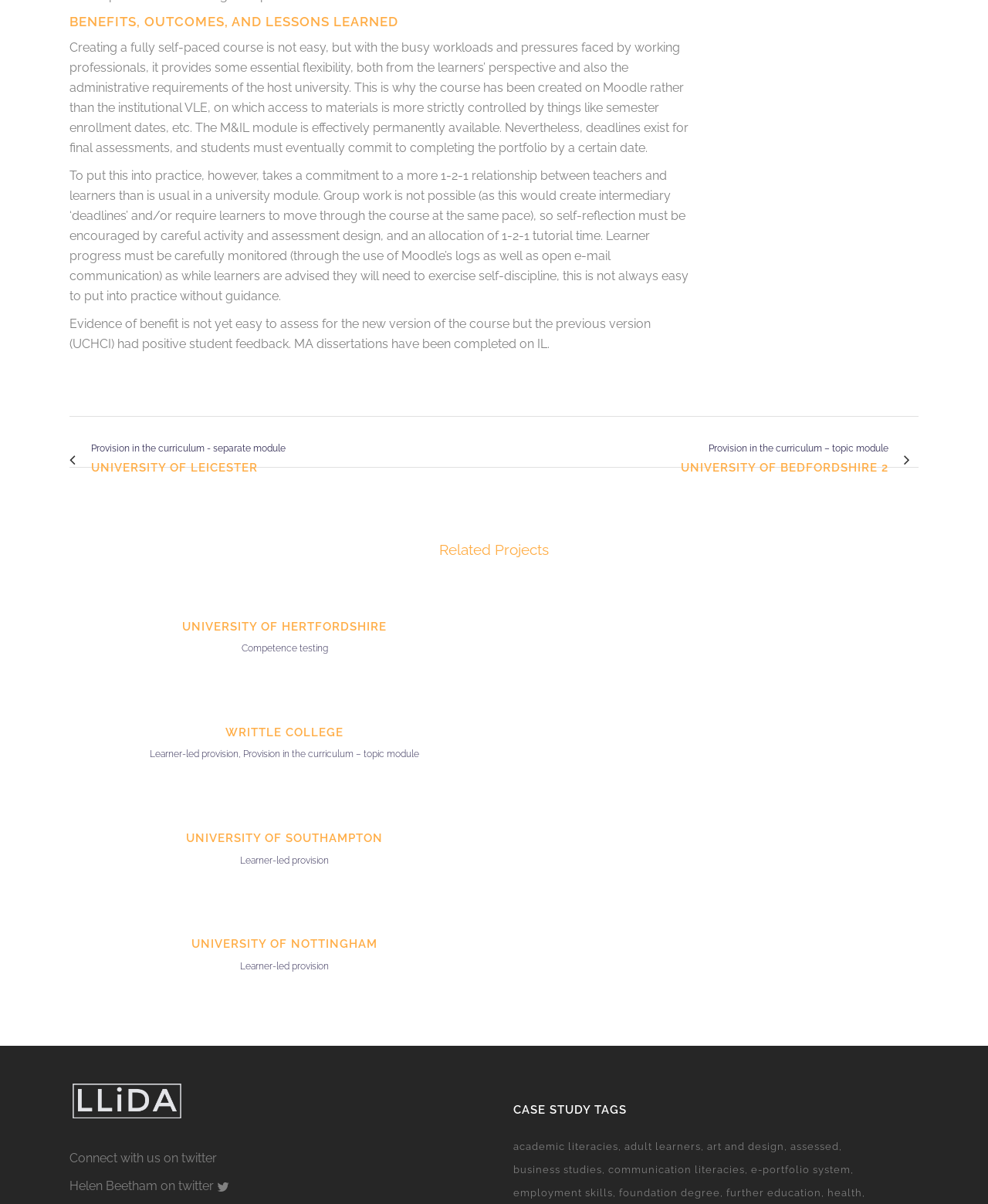What is the purpose of the 'VIEW' links?
Carefully examine the image and provide a detailed answer to the question.

I analyzed the structure of the webpage and found that the 'VIEW' links are located under the 'Related Projects' section. They are likely to be links to view more information about the related projects mentioned.